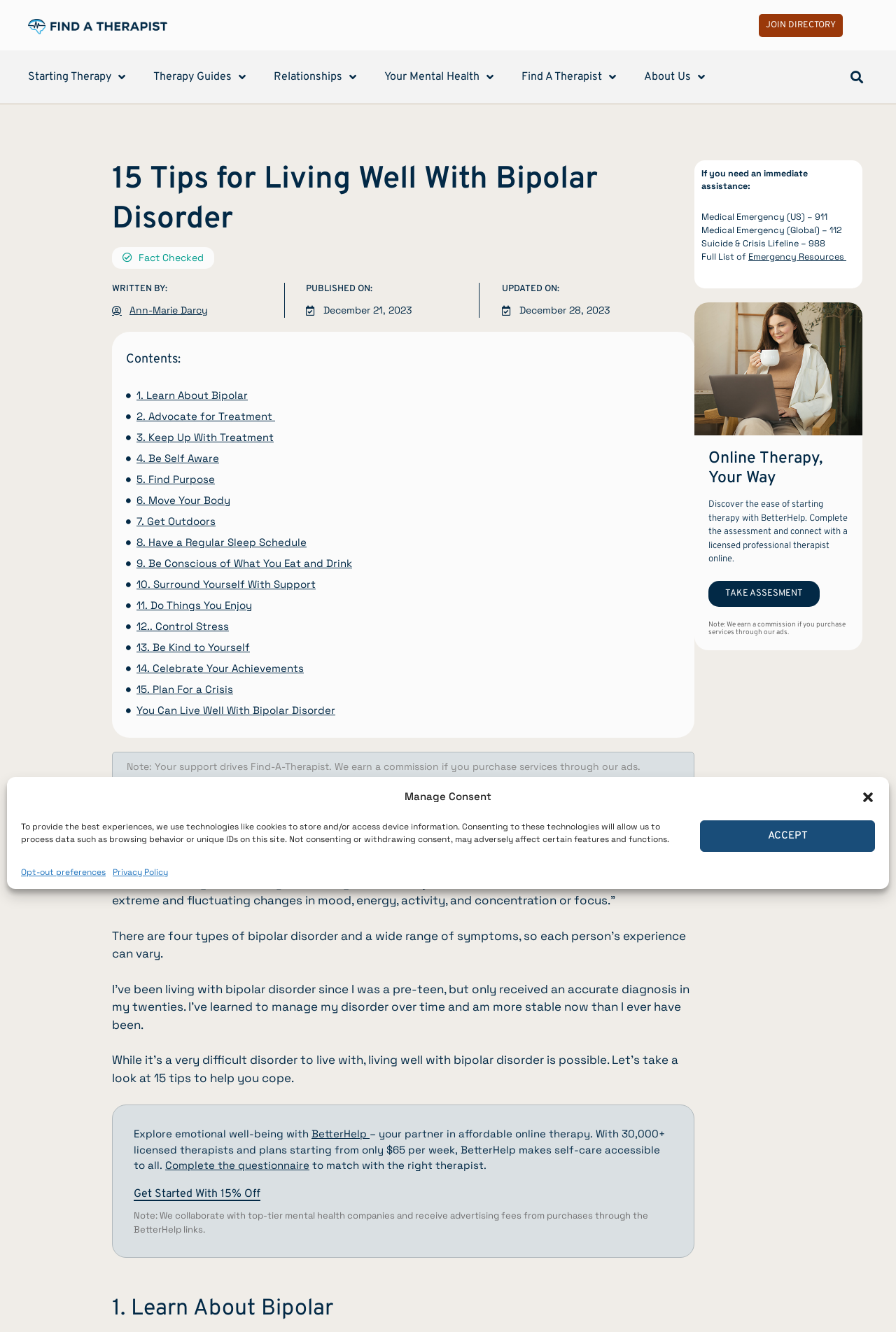Locate the bounding box coordinates of the clickable part needed for the task: "Get started with online therapy".

[0.791, 0.436, 0.915, 0.455]